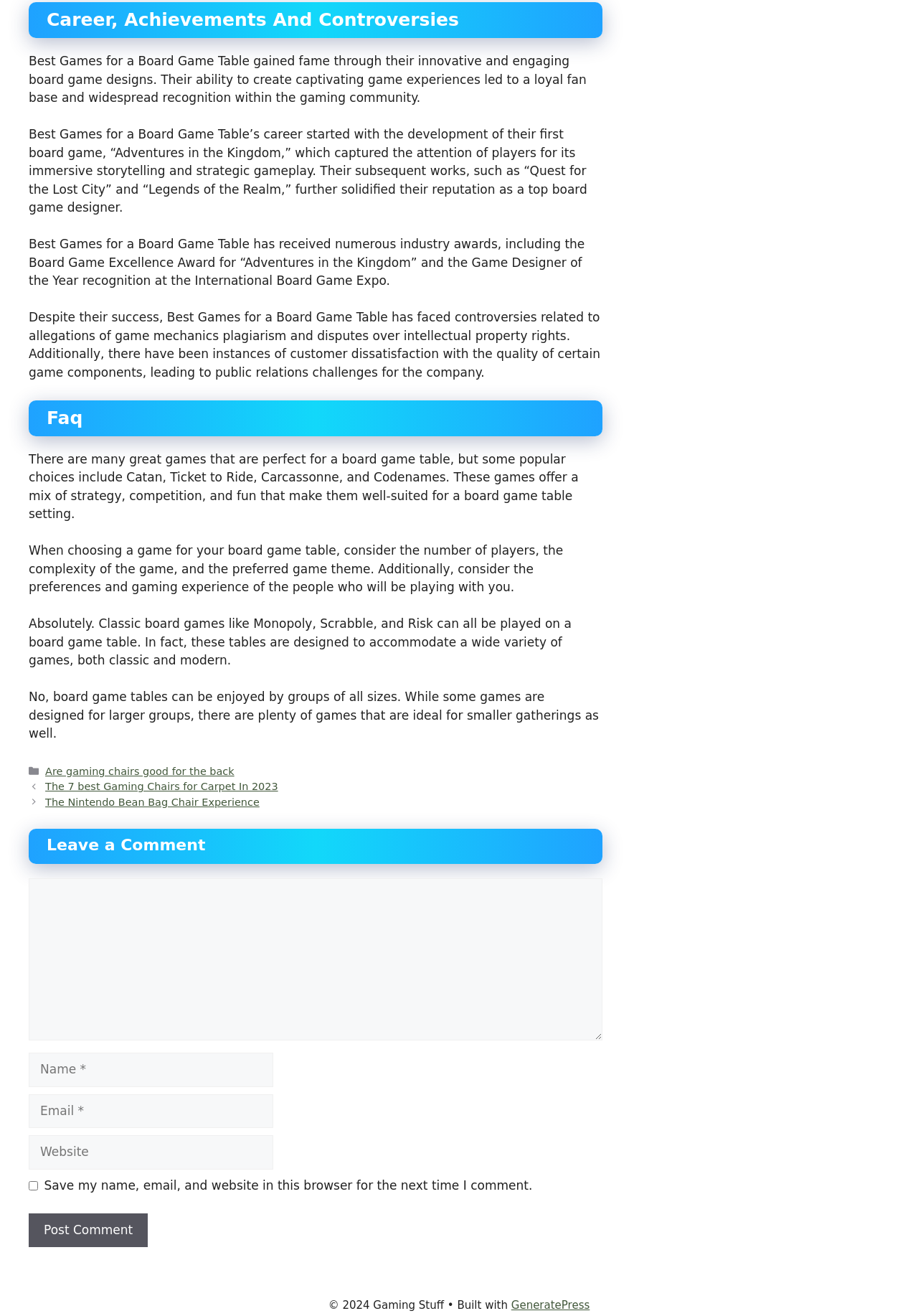What is Best Games for a Board Game Table's first board game?
Please give a detailed and thorough answer to the question, covering all relevant points.

According to the webpage, Best Games for a Board Game Table's career started with the development of their first board game, 'Adventures in the Kingdom', which captured the attention of players for its immersive storytelling and strategic gameplay.